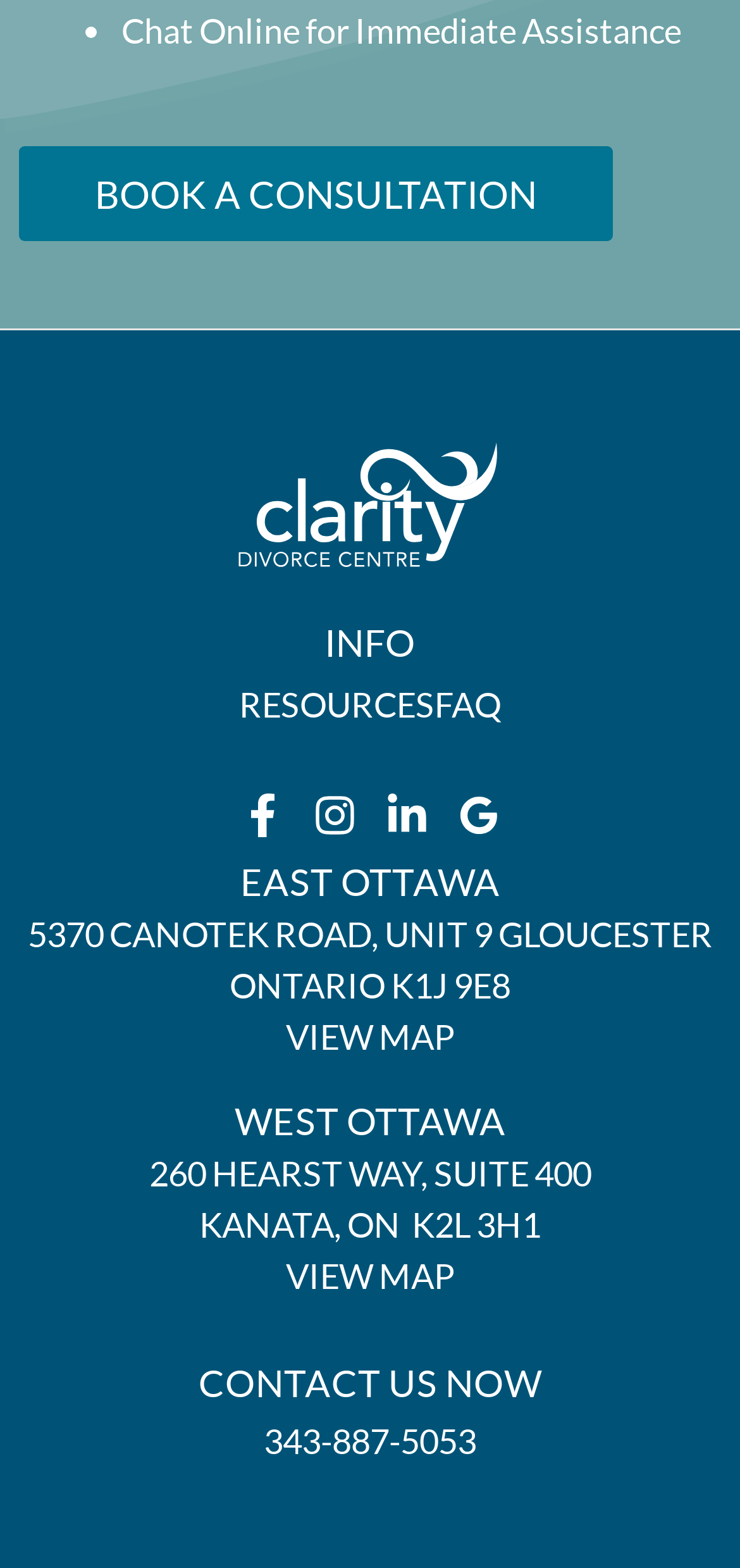Determine the bounding box coordinates of the section to be clicked to follow the instruction: "Contact us now". The coordinates should be given as four float numbers between 0 and 1, formatted as [left, top, right, bottom].

[0.356, 0.905, 0.644, 0.932]